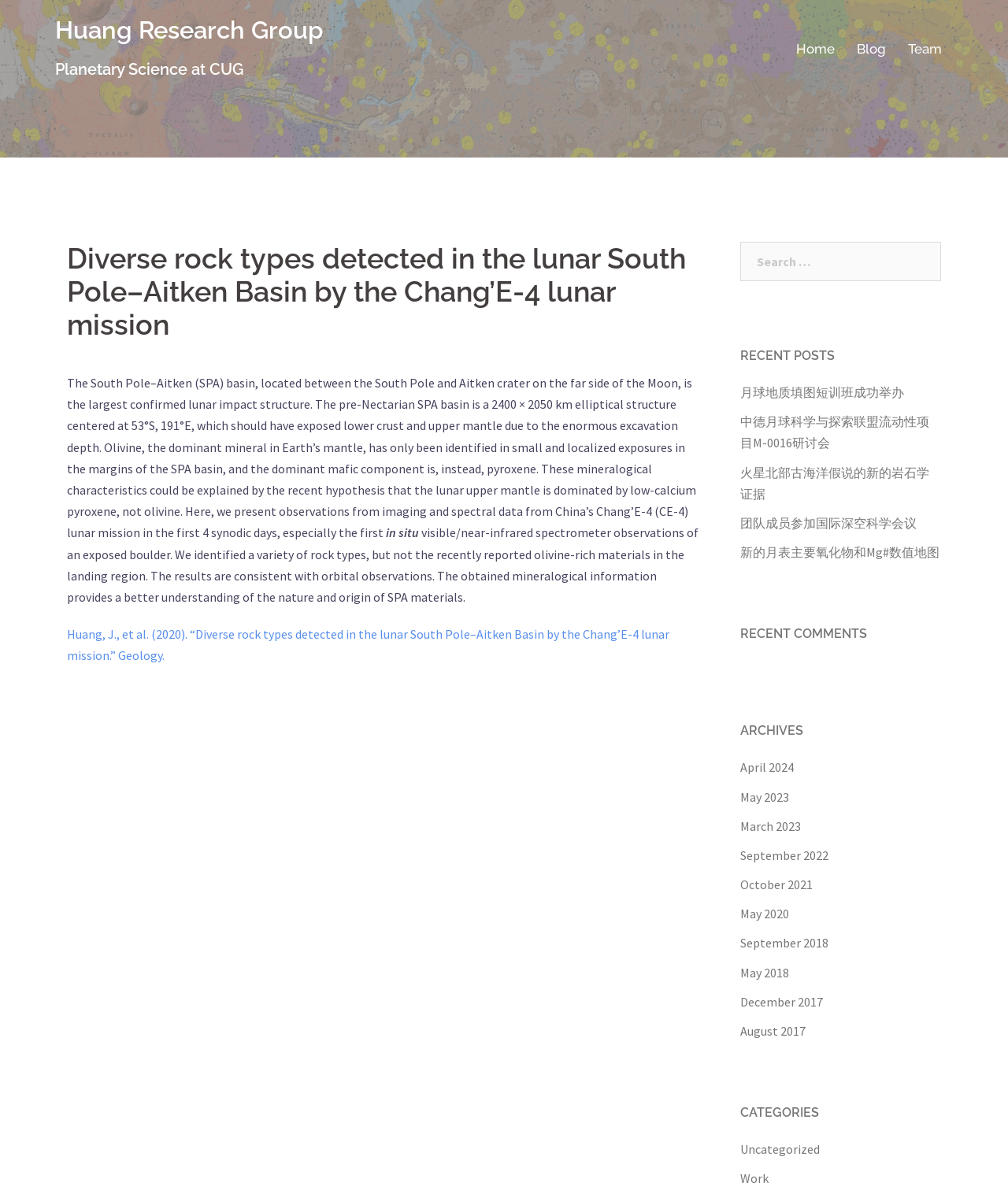What is the category of the post '月球地质填图短训班成功举办'?
Refer to the screenshot and respond with a concise word or phrase.

Uncategorized